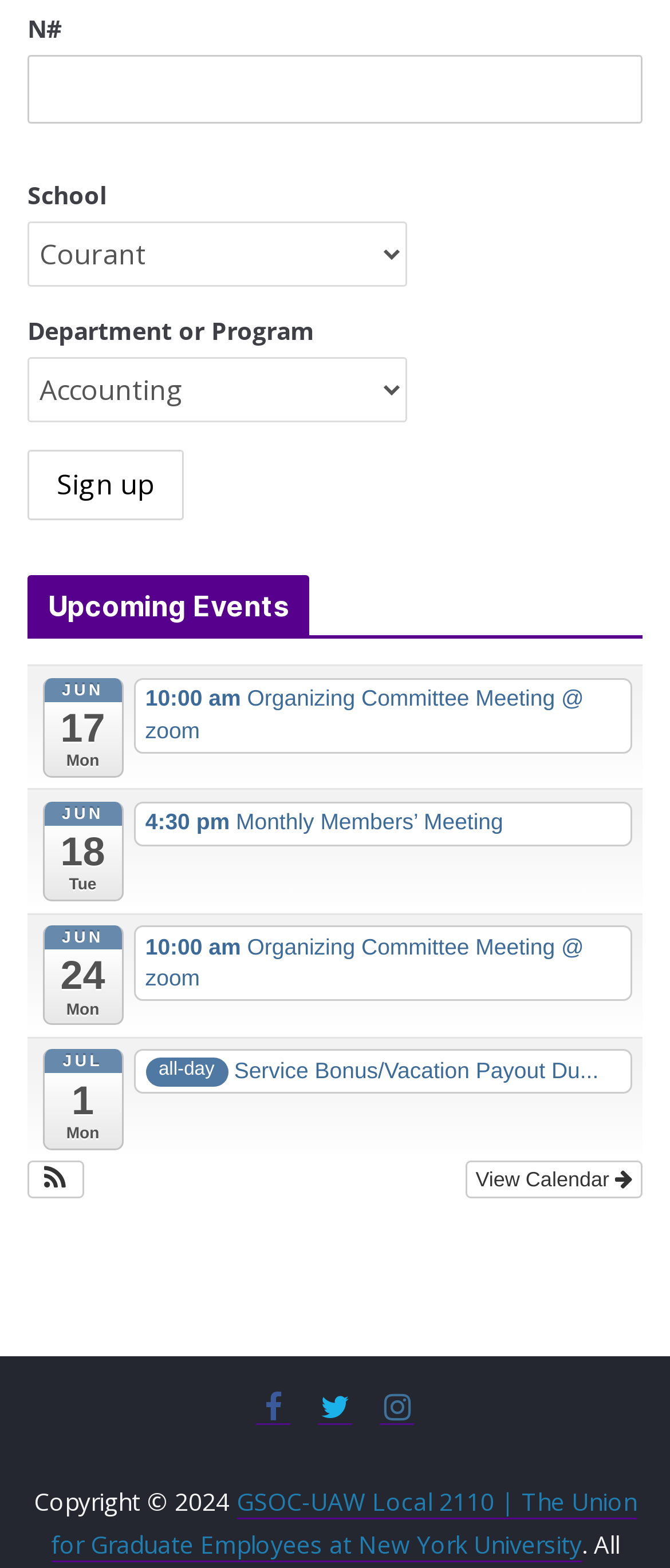Kindly respond to the following question with a single word or a brief phrase: 
What is the copyright year of the webpage?

2024